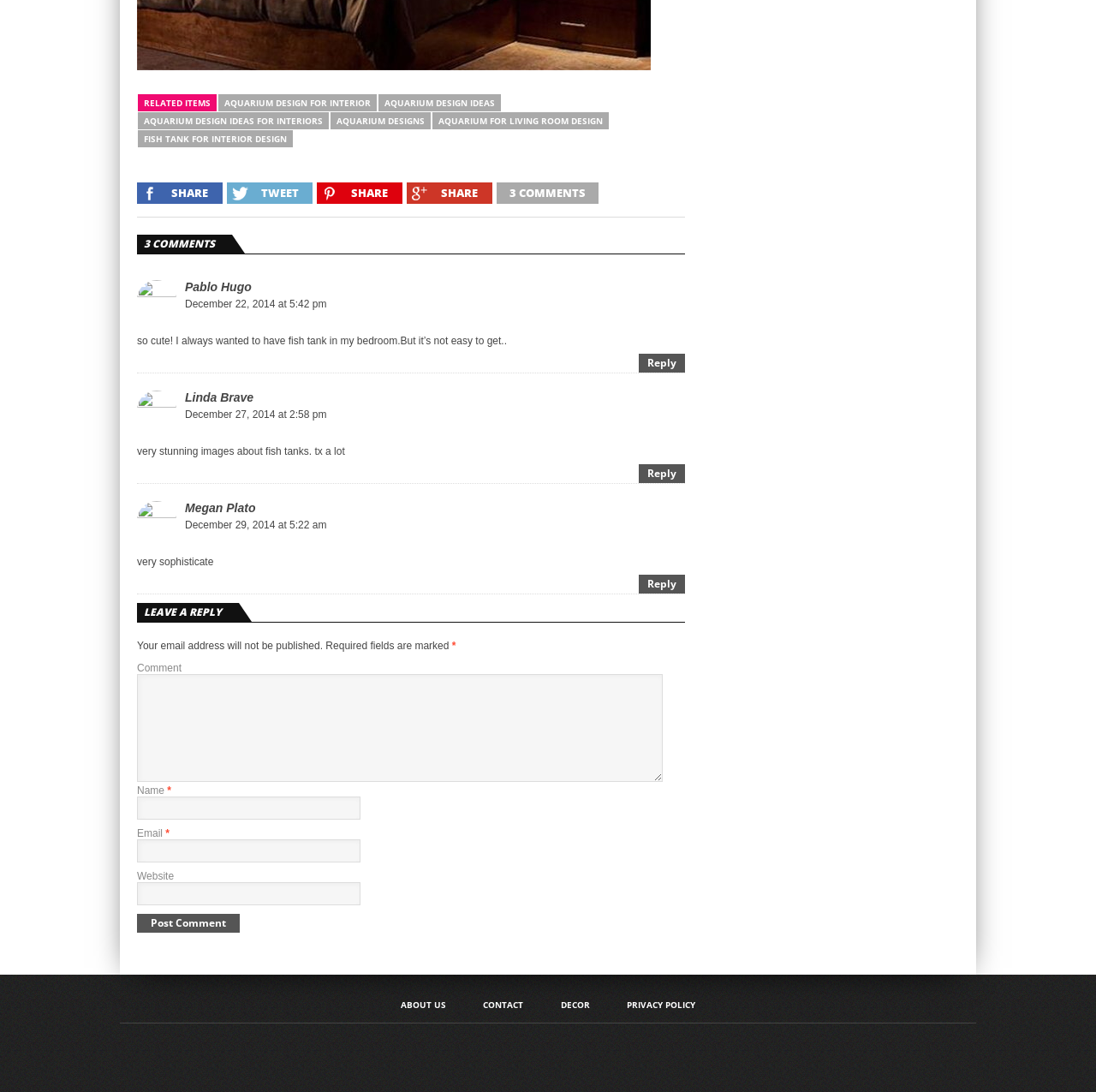Please mark the bounding box coordinates of the area that should be clicked to carry out the instruction: "Read about Super Bowl 2024".

None